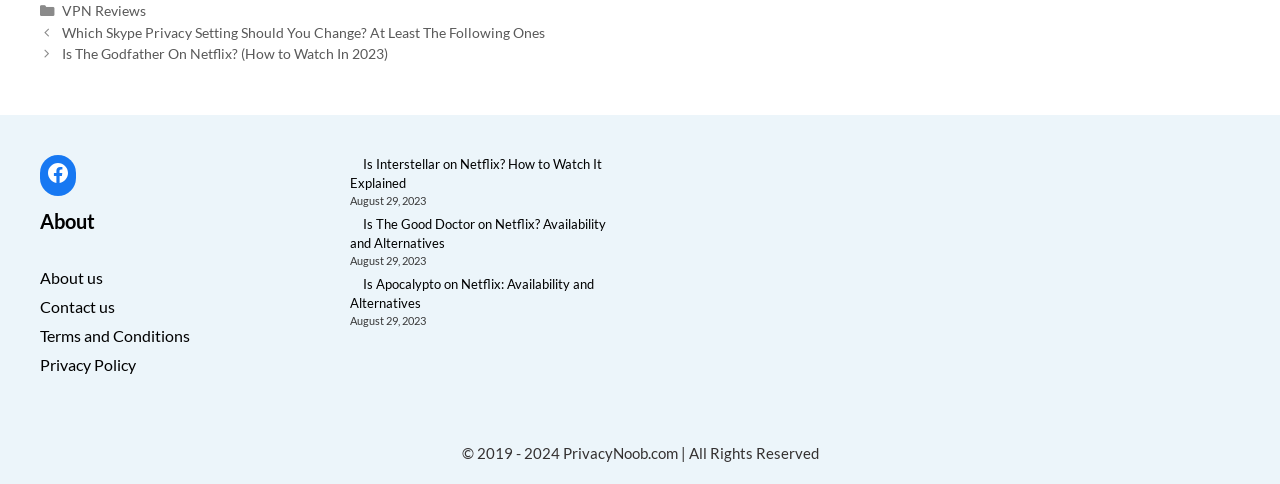Please determine the bounding box coordinates of the section I need to click to accomplish this instruction: "Visit Facebook".

[0.031, 0.32, 0.059, 0.394]